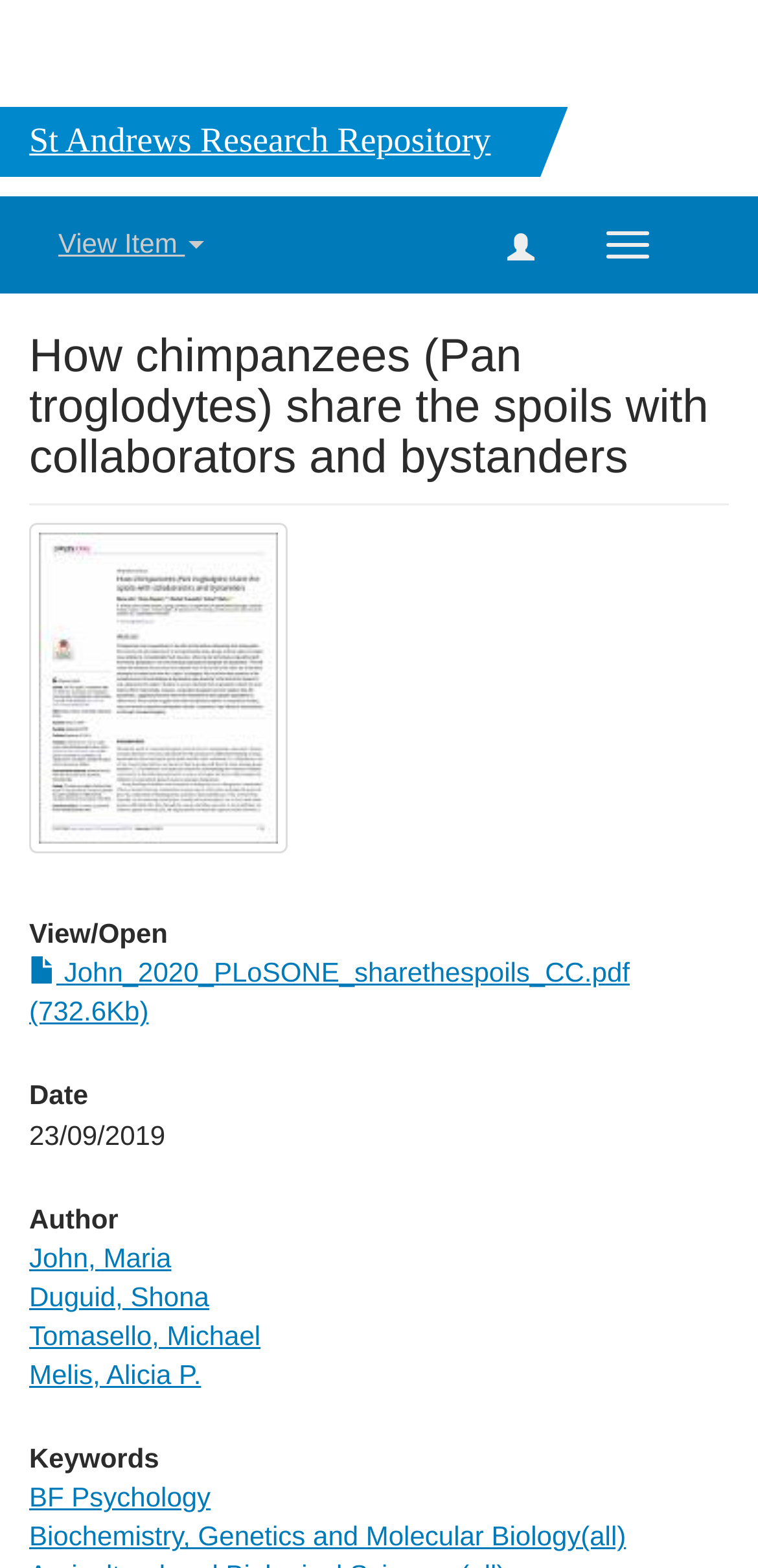What is the type of the thumbnail?
Using the image as a reference, answer with just one word or a short phrase.

Image